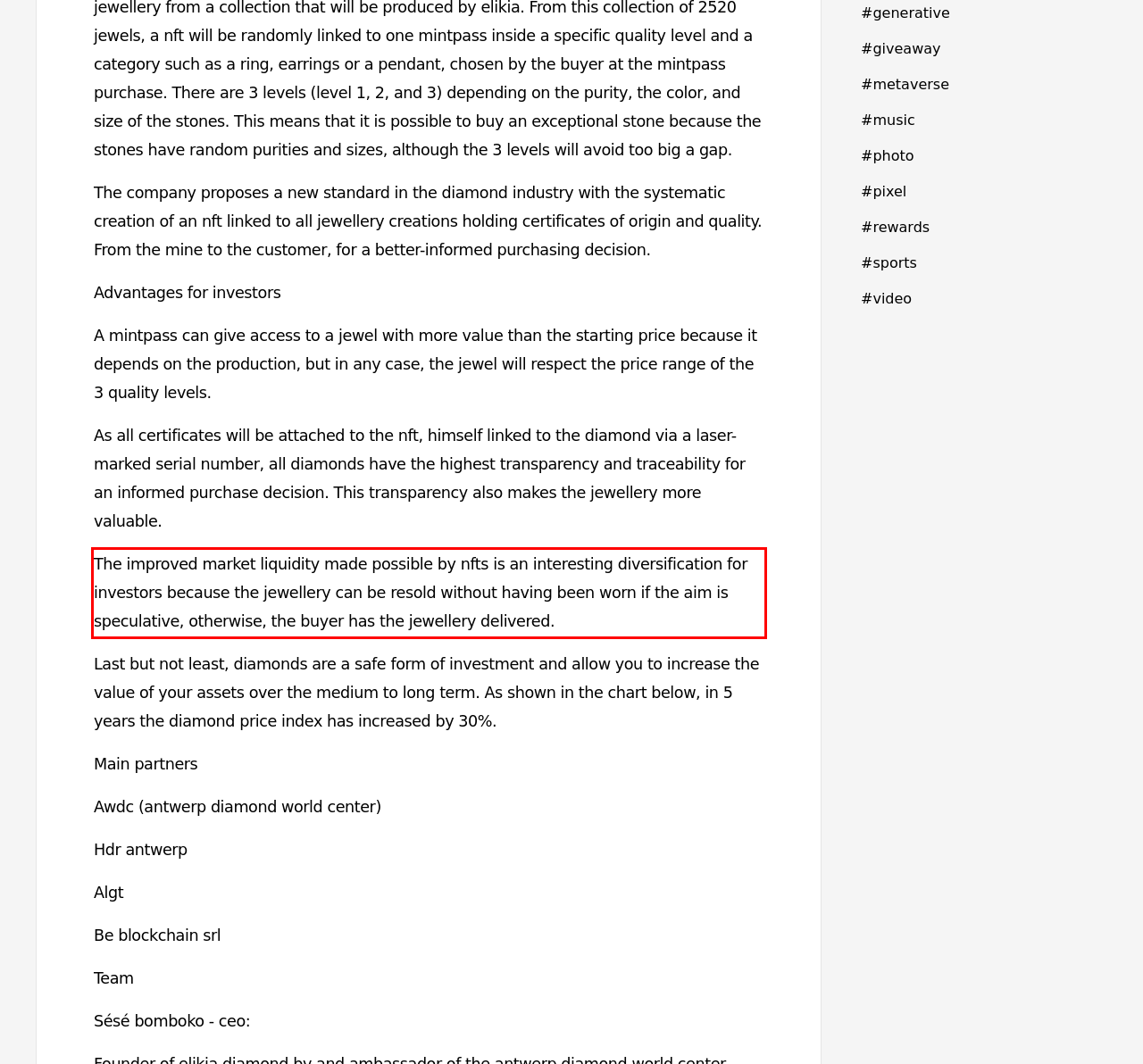Given a screenshot of a webpage with a red bounding box, extract the text content from the UI element inside the red bounding box.

The improved market liquidity made possible by nfts is an interesting diversification for investors because the jewellery can be resold without having been worn if the aim is speculative, otherwise, the buyer has the jewellery delivered.